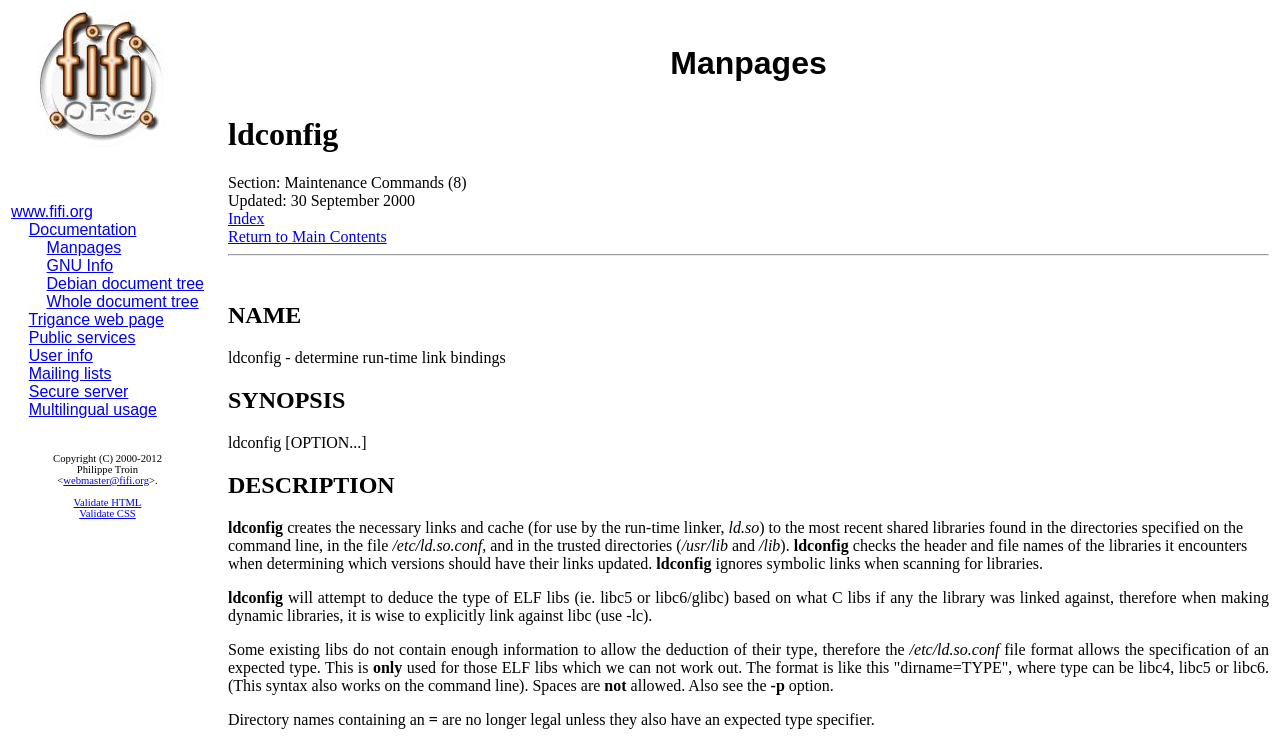Please specify the bounding box coordinates of the clickable section necessary to execute the following command: "Visit the 'Manpages' page".

[0.036, 0.32, 0.095, 0.343]